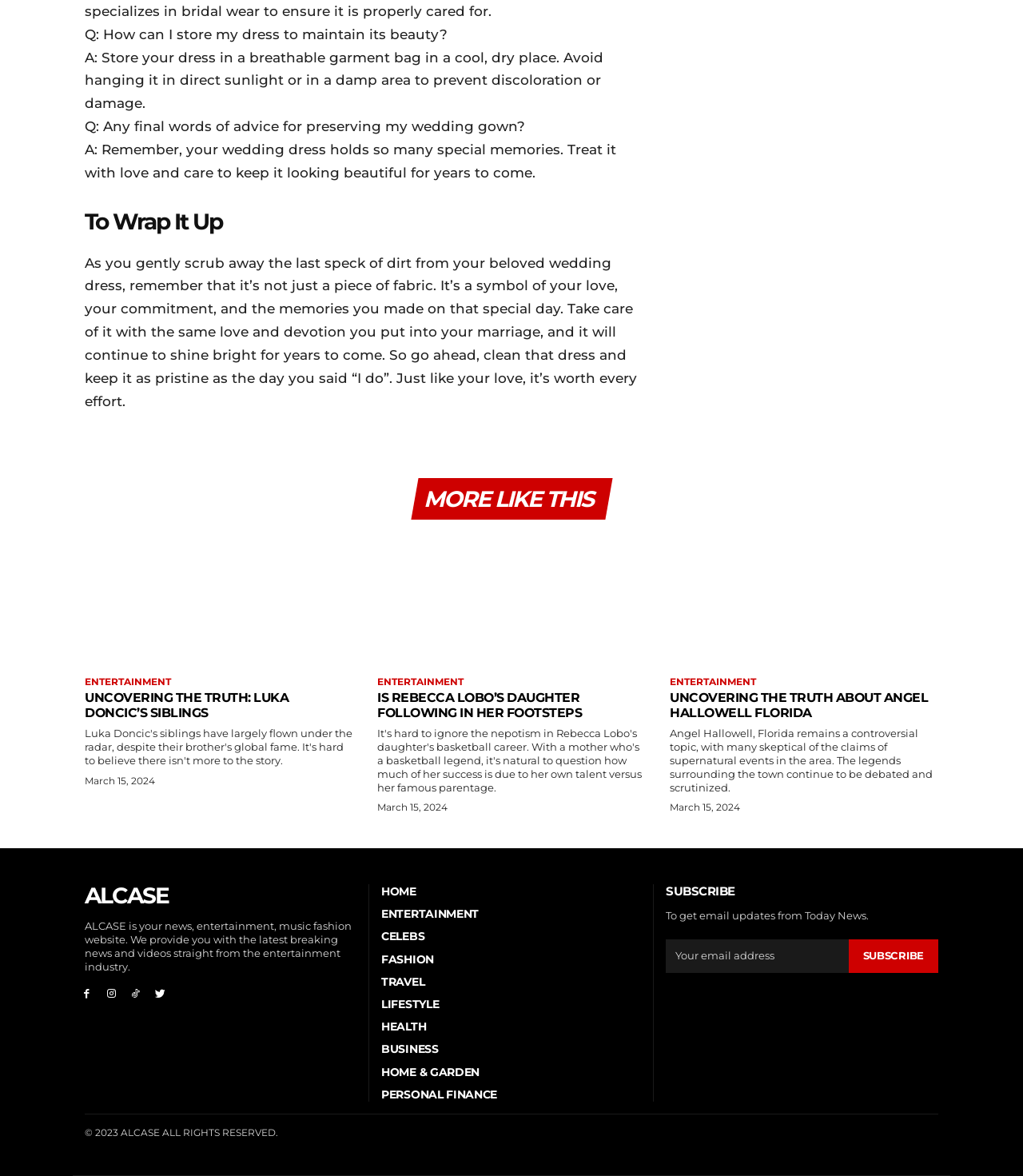How many links are there under 'MORE LIKE THIS'?
Please provide a comprehensive answer based on the information in the image.

Under the 'MORE LIKE THIS' heading, there are three links: 'Uncovering the Truth: Luka Doncic’s Siblings', 'Is Rebecca Lobo’s Daughter Following in Her Footsteps', and 'Uncovering the Truth about Angel Hallowell Florida'.